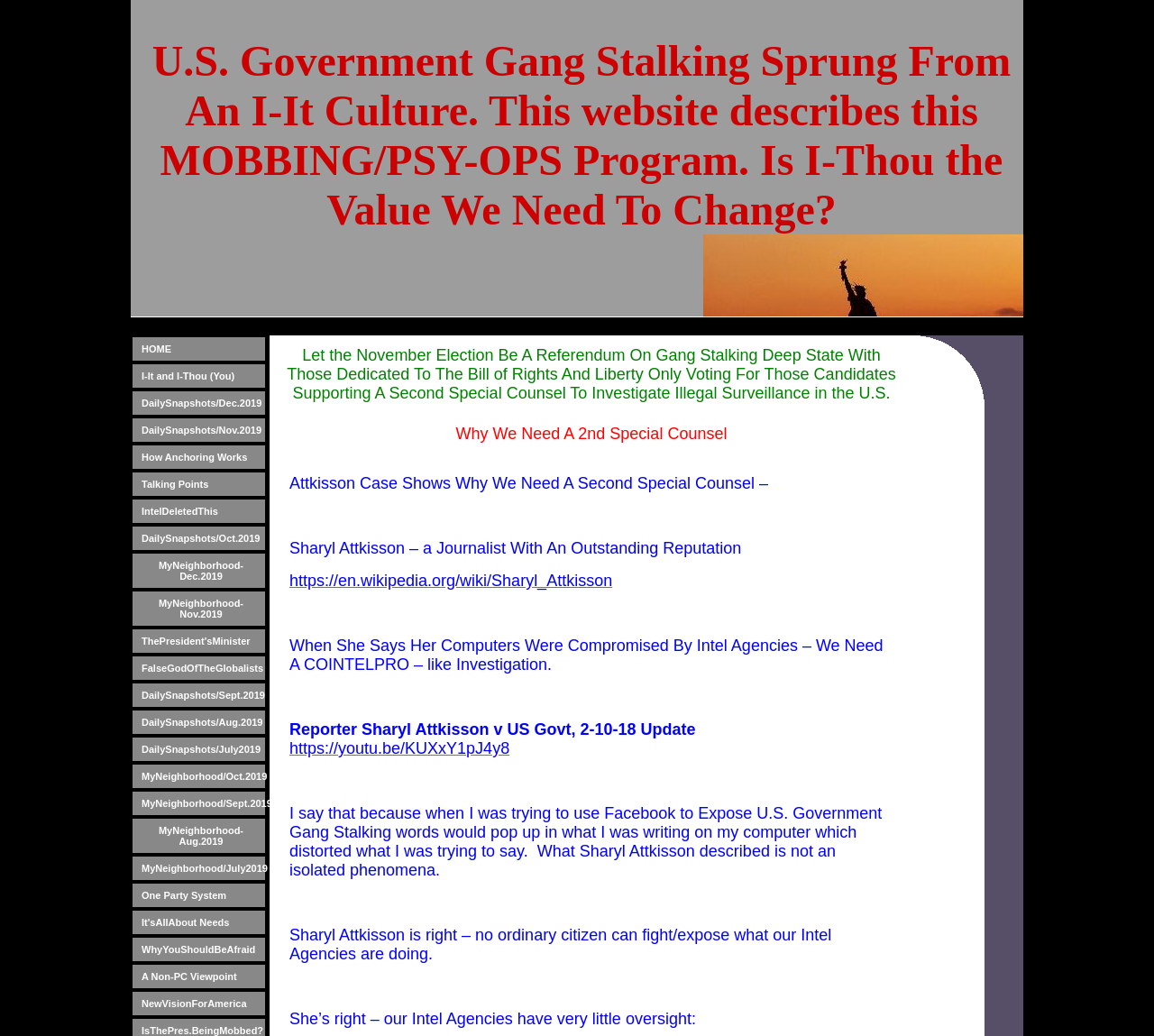Specify the bounding box coordinates of the area to click in order to execute this command: 'Learn about the One Party System'. The coordinates should consist of four float numbers ranging from 0 to 1, and should be formatted as [left, top, right, bottom].

[0.115, 0.853, 0.23, 0.876]